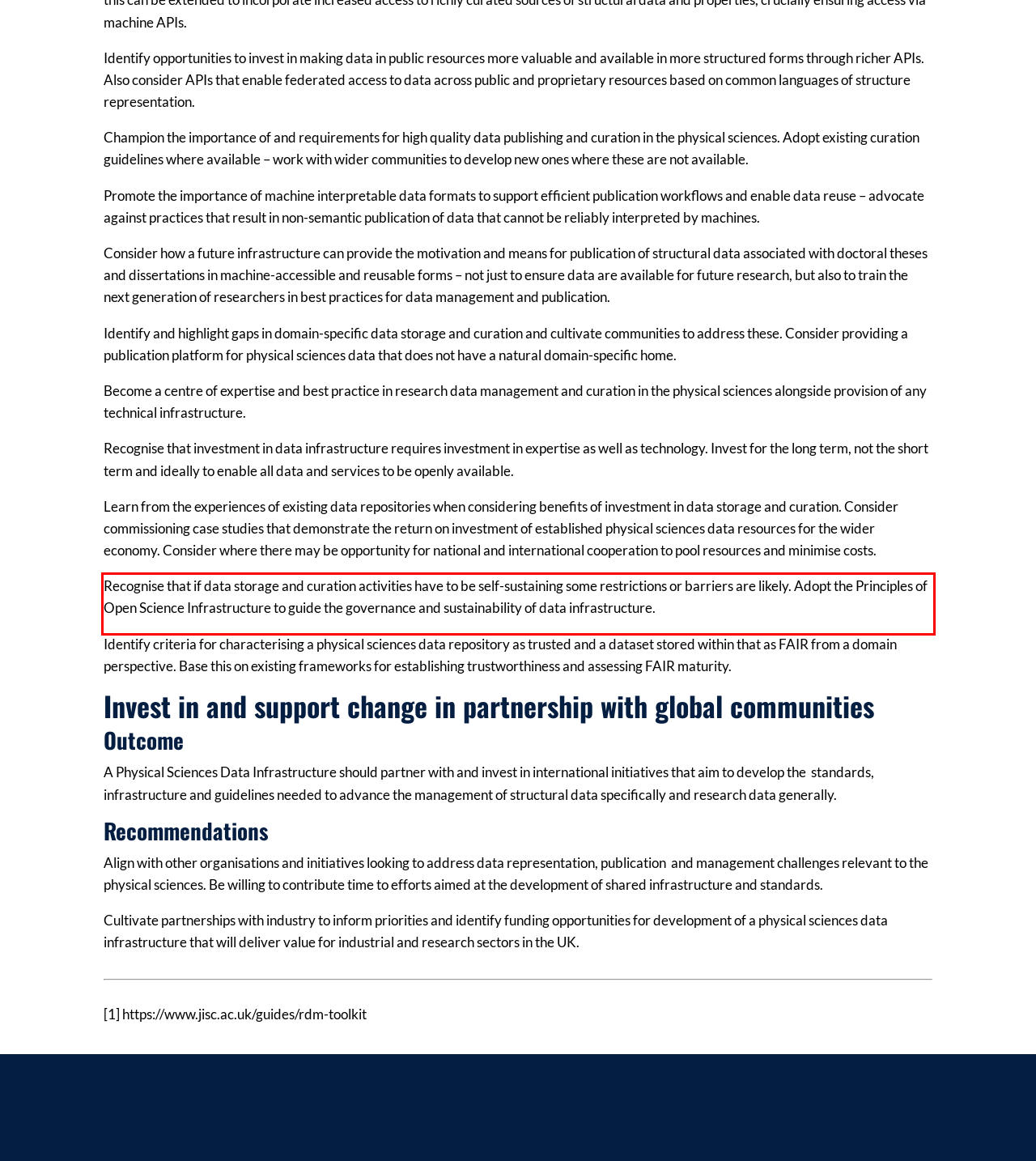Perform OCR on the text inside the red-bordered box in the provided screenshot and output the content.

Recognise that if data storage and curation activities have to be self-sustaining some restrictions or barriers are likely. Adopt the Principles of Open Science Infrastructure to guide the governance and sustainability of data infrastructure.